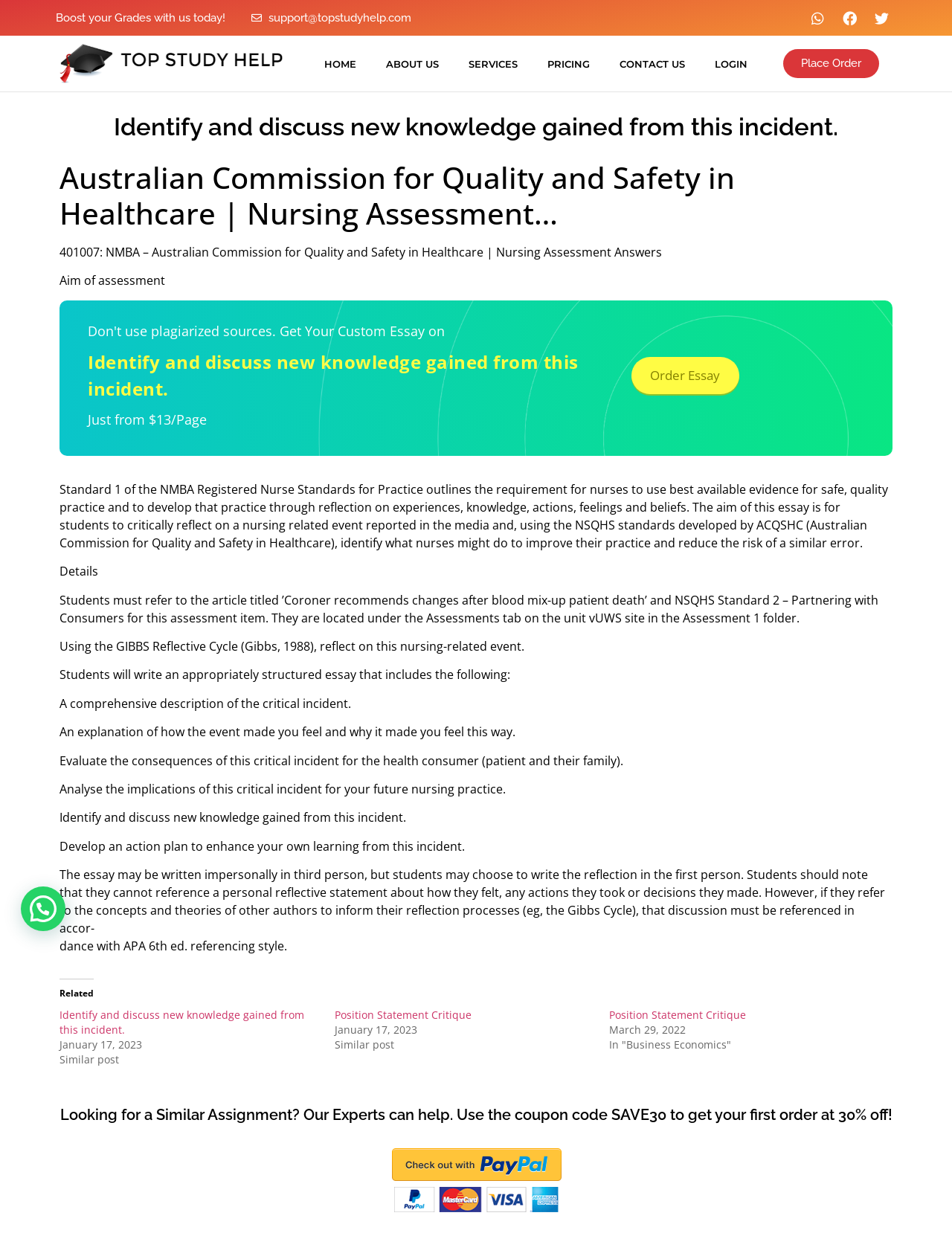What is the name of the commission mentioned on this webpage?
Answer the question with detailed information derived from the image.

The webpage mentions the Australian Commission for Quality and Safety in Healthcare in the context of nursing assessment answers, specifically in the title '401007: NMBA – Australian Commission for Quality and Safety in Healthcare | Nursing Assessment Answers'.